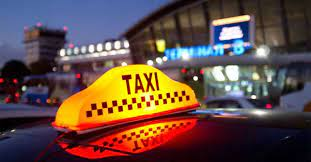Using the information from the screenshot, answer the following question thoroughly:
What time of day is depicted in the scene?

The caption states that the scene is set at dusk, which is evident from the lighting and atmosphere of the airport terminal in the background.